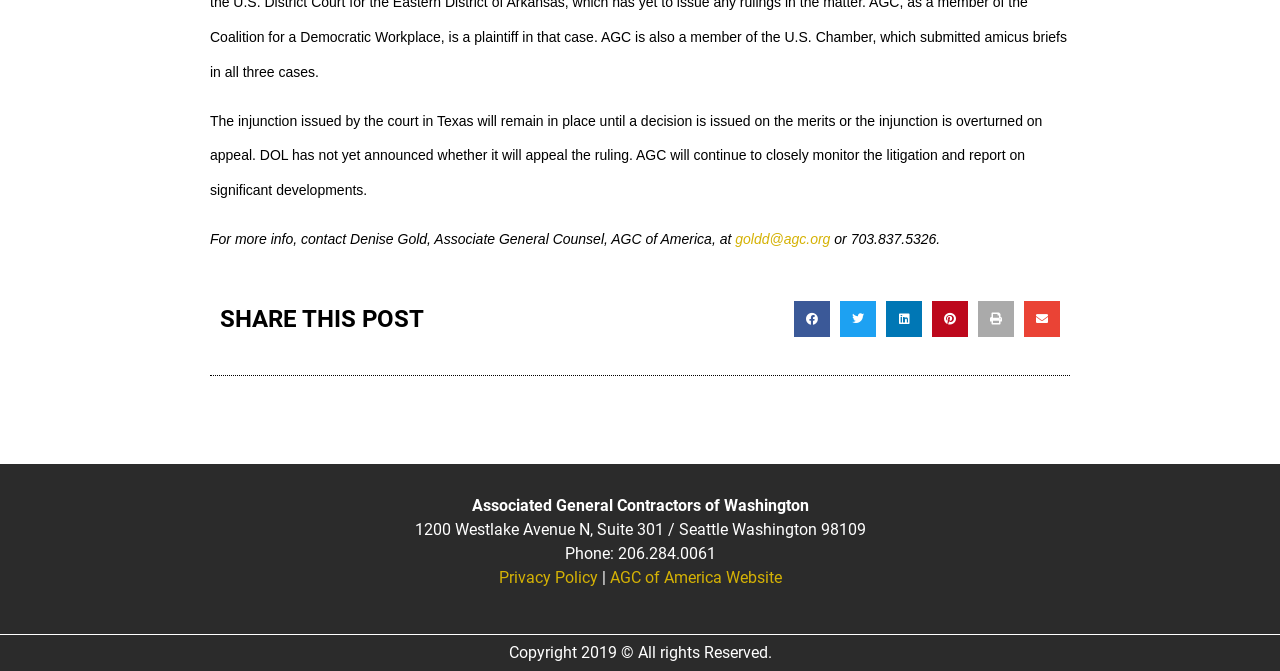Give a one-word or short phrase answer to this question: 
What year is the copyright for this website?

2019